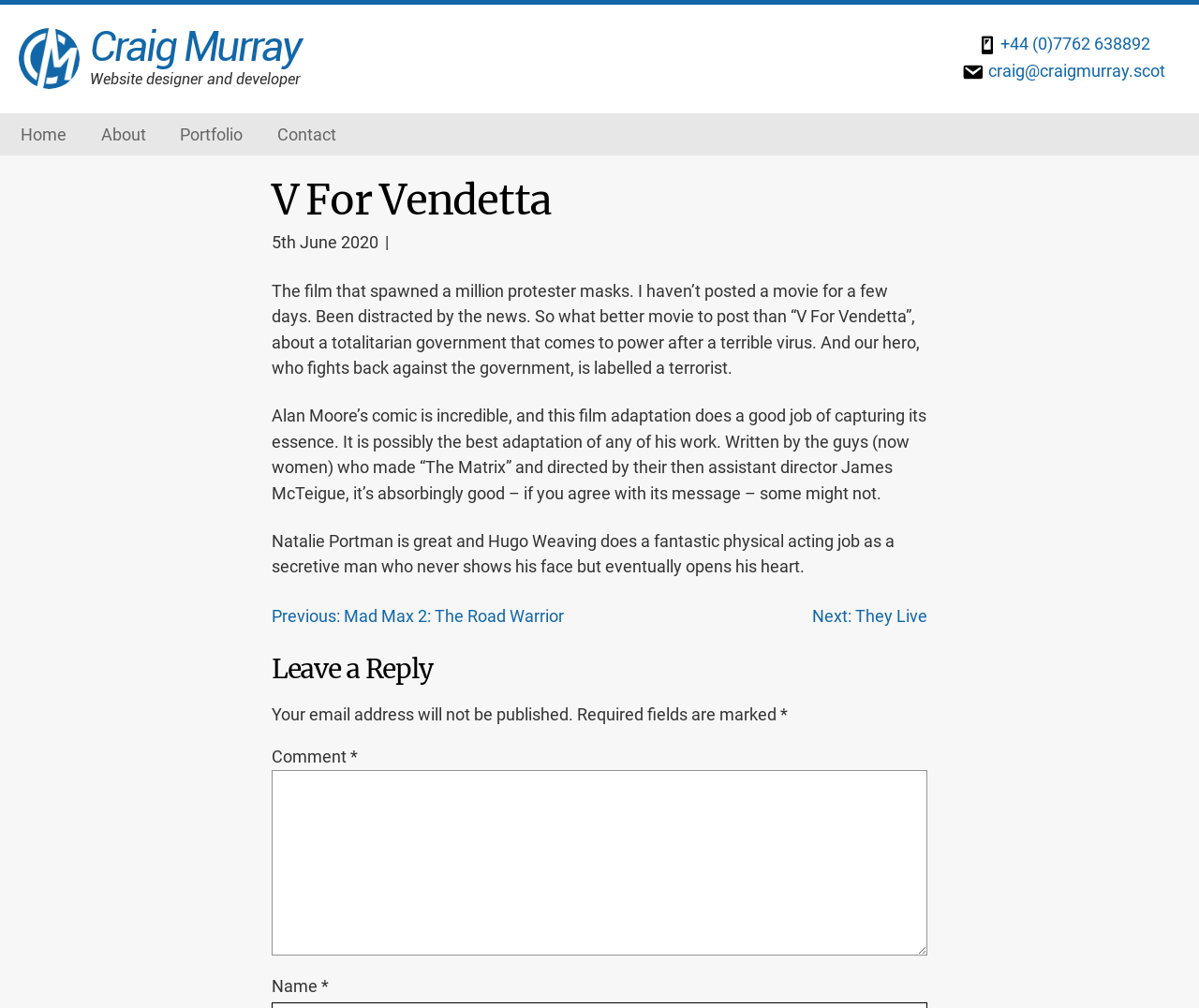What is the phone number provided on the website?
Based on the image, please offer an in-depth response to the question.

The answer can be found in the link element '+44 (0)7762 638892' which is located on the top right side of the webpage.